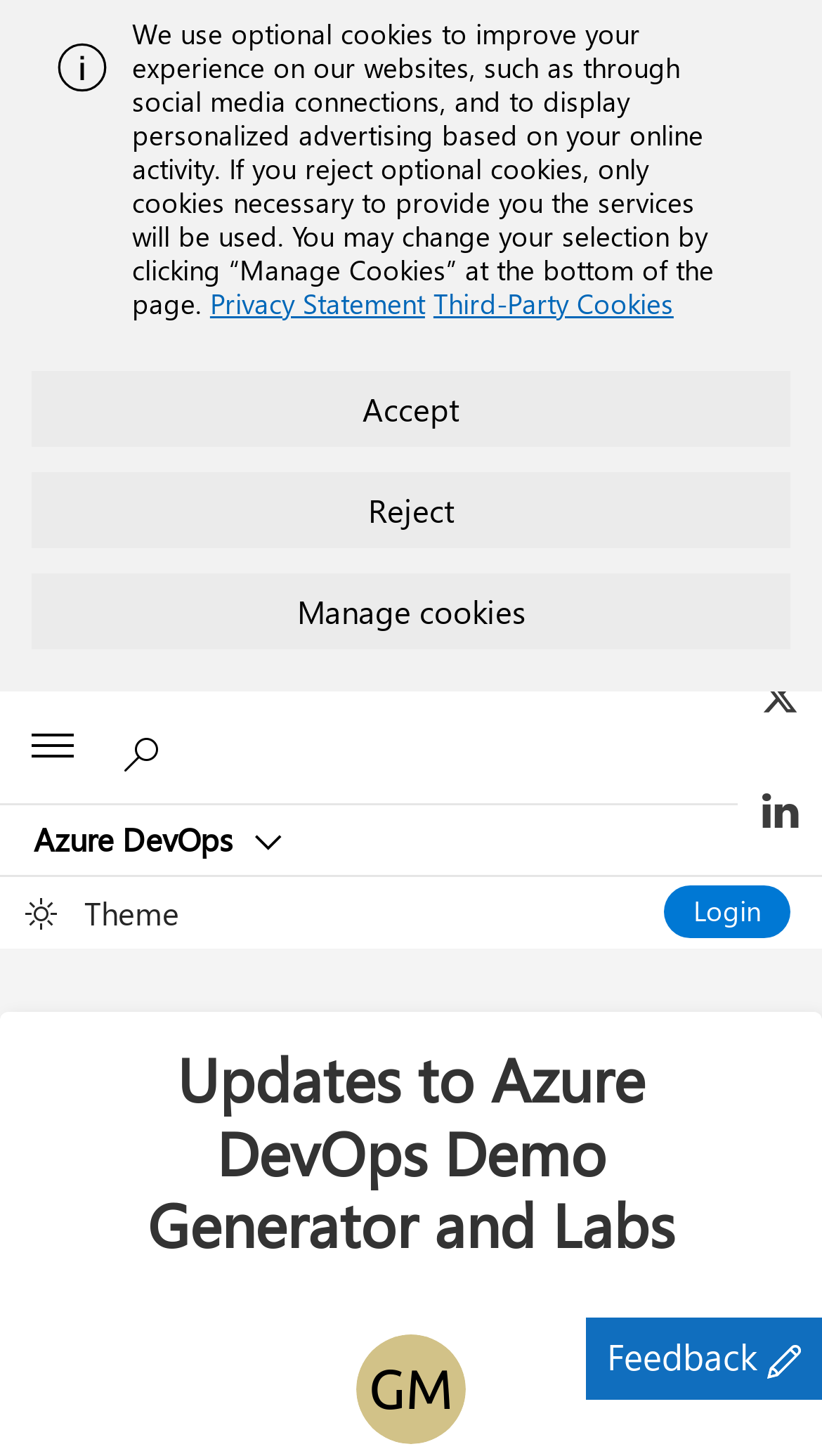Please mark the bounding box coordinates of the area that should be clicked to carry out the instruction: "Login to your account".

[0.808, 0.608, 0.962, 0.644]